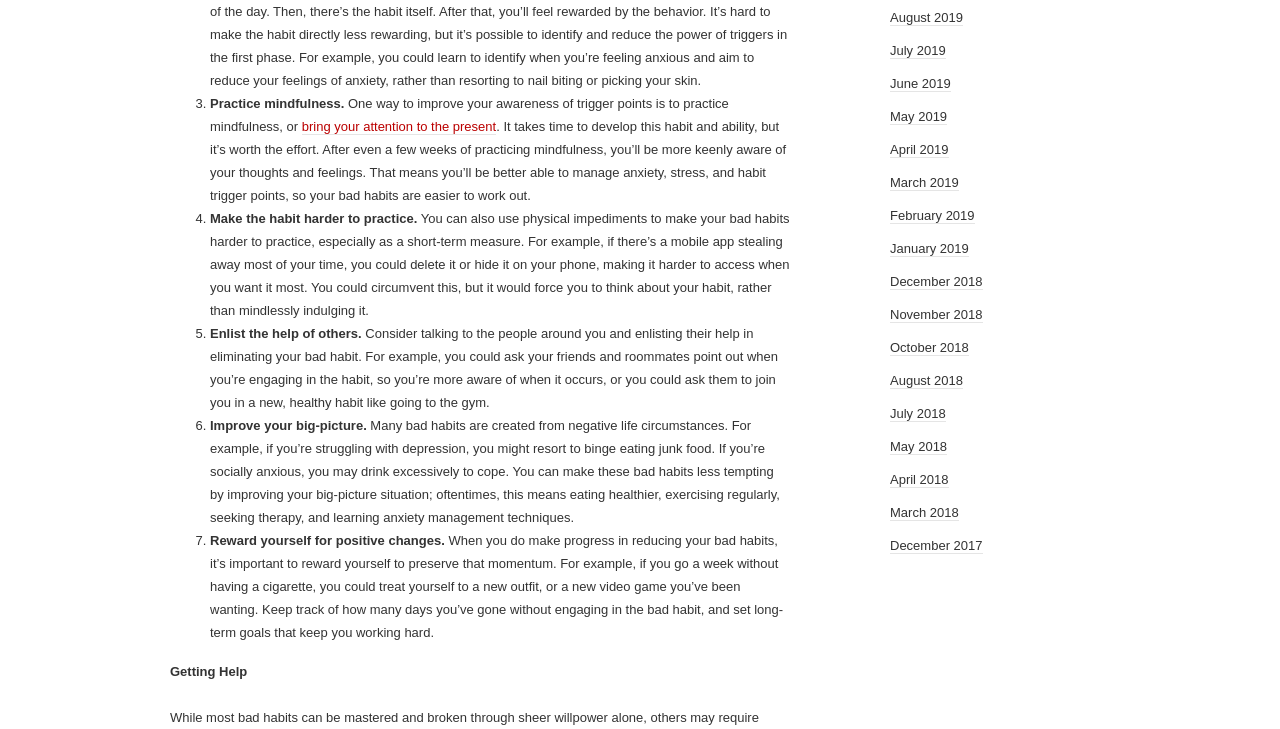How can you make a bad habit harder to practice?
Please provide a comprehensive answer based on the visual information in the image.

You can make a bad habit harder to practice by using physical impediments, as mentioned in the text 'You can also use physical impediments to make your bad habits harder to practice, especially as a short-term measure.'